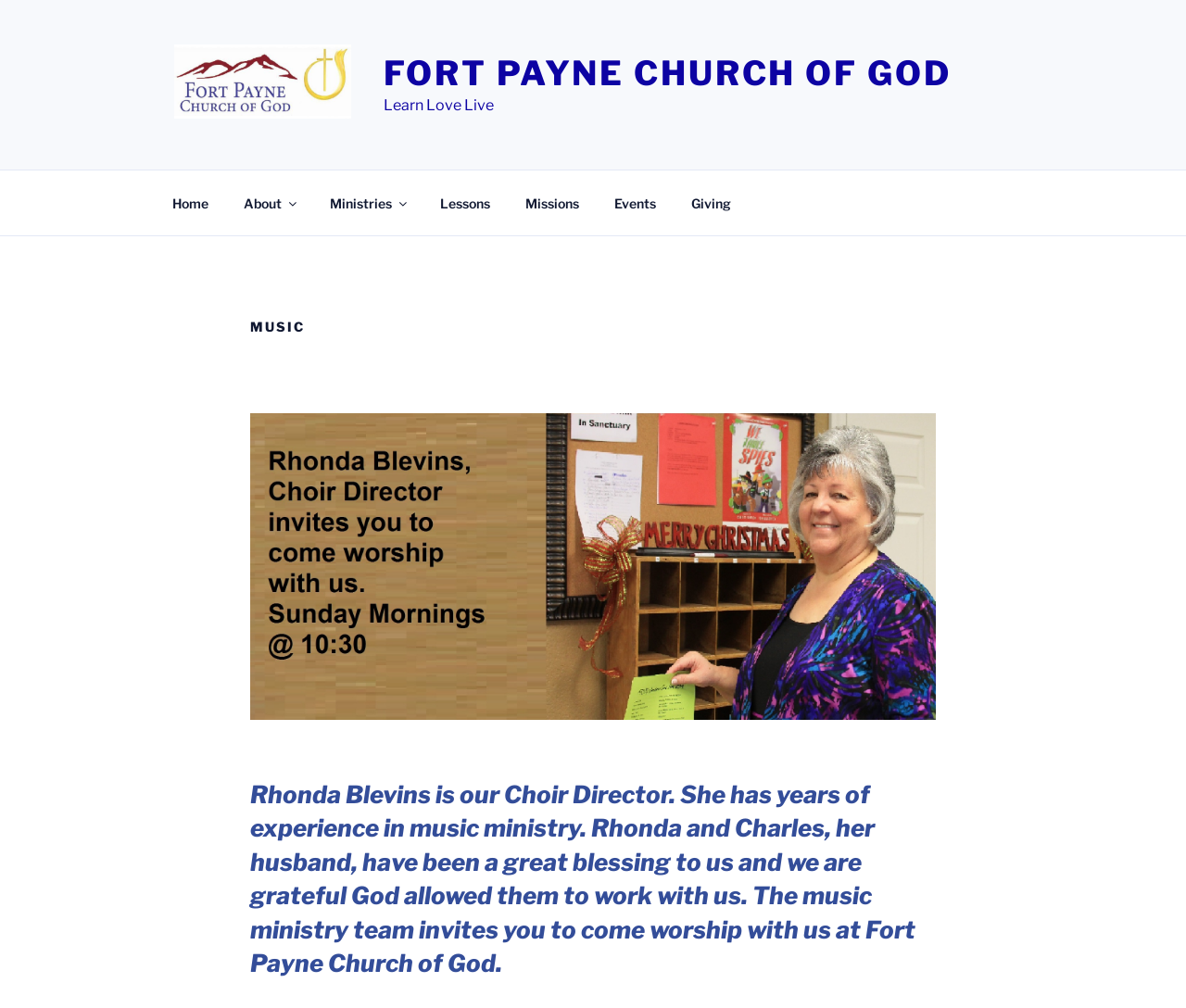Provide an in-depth description of the elements and layout of the webpage.

The webpage is about the Music Ministry of Fort Payne Church of God. At the top left, there is a link to the church's homepage, accompanied by a small image of the church's logo. Next to it, there is a larger link with the church's name in bold font. Below this, there is a horizontal navigation menu with seven links: Home, About, Ministries, Lessons, Missions, Events, and Giving.

Below the navigation menu, there is a section dedicated to the Music Ministry. The title "MUSIC" is prominently displayed in a large font. Below the title, there is a figure or image, but its content is not specified.

The main content of the page is about Rhonda Blevins, the Choir Director of the church. She has years of experience in music ministry, and along with her husband Charles, they have been a great blessing to the church.